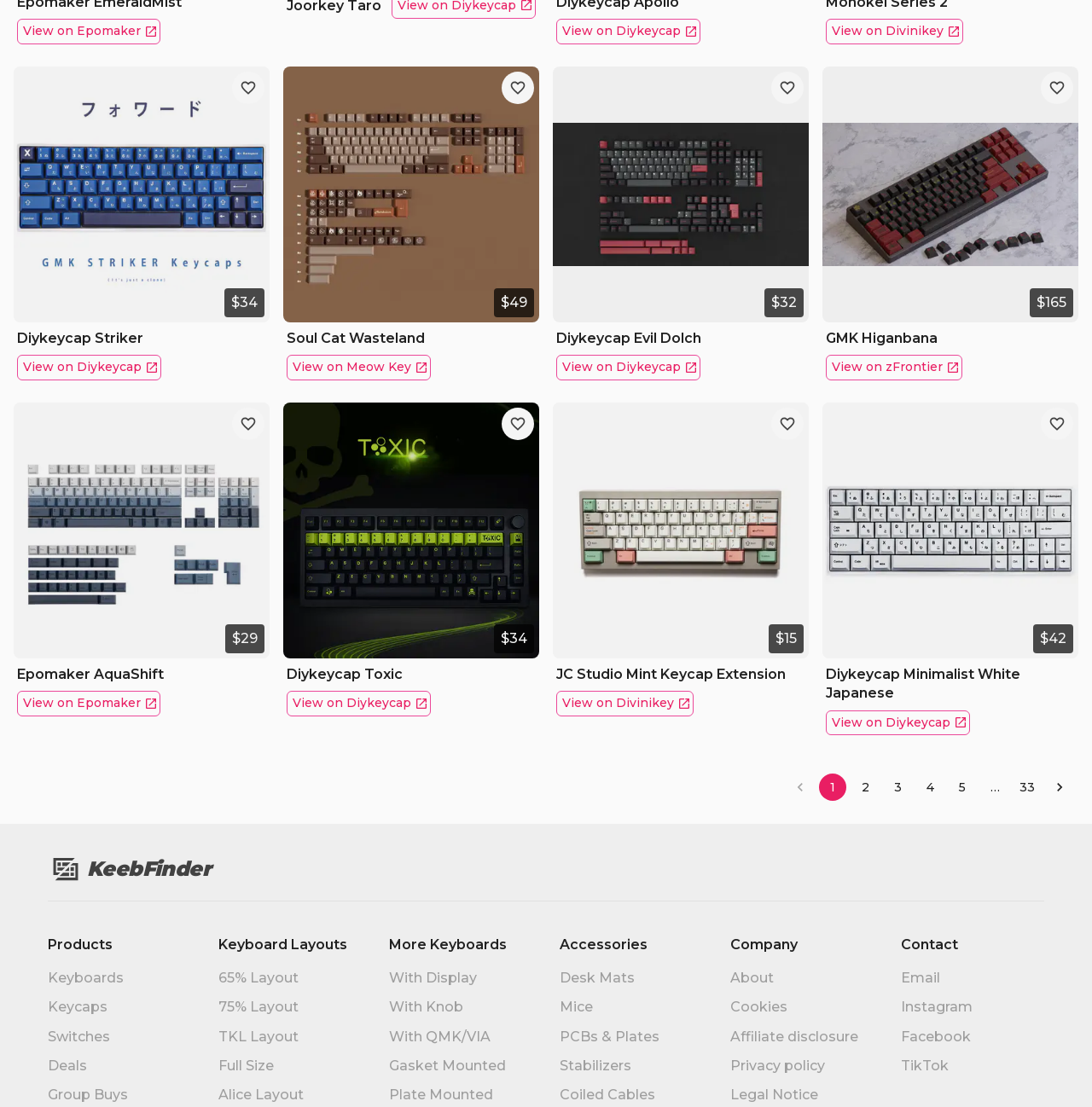What is the price of the [Soul Cat] Wasteland Keycap Set Dye-Sub PBT?
Provide a concise answer using a single word or phrase based on the image.

$49